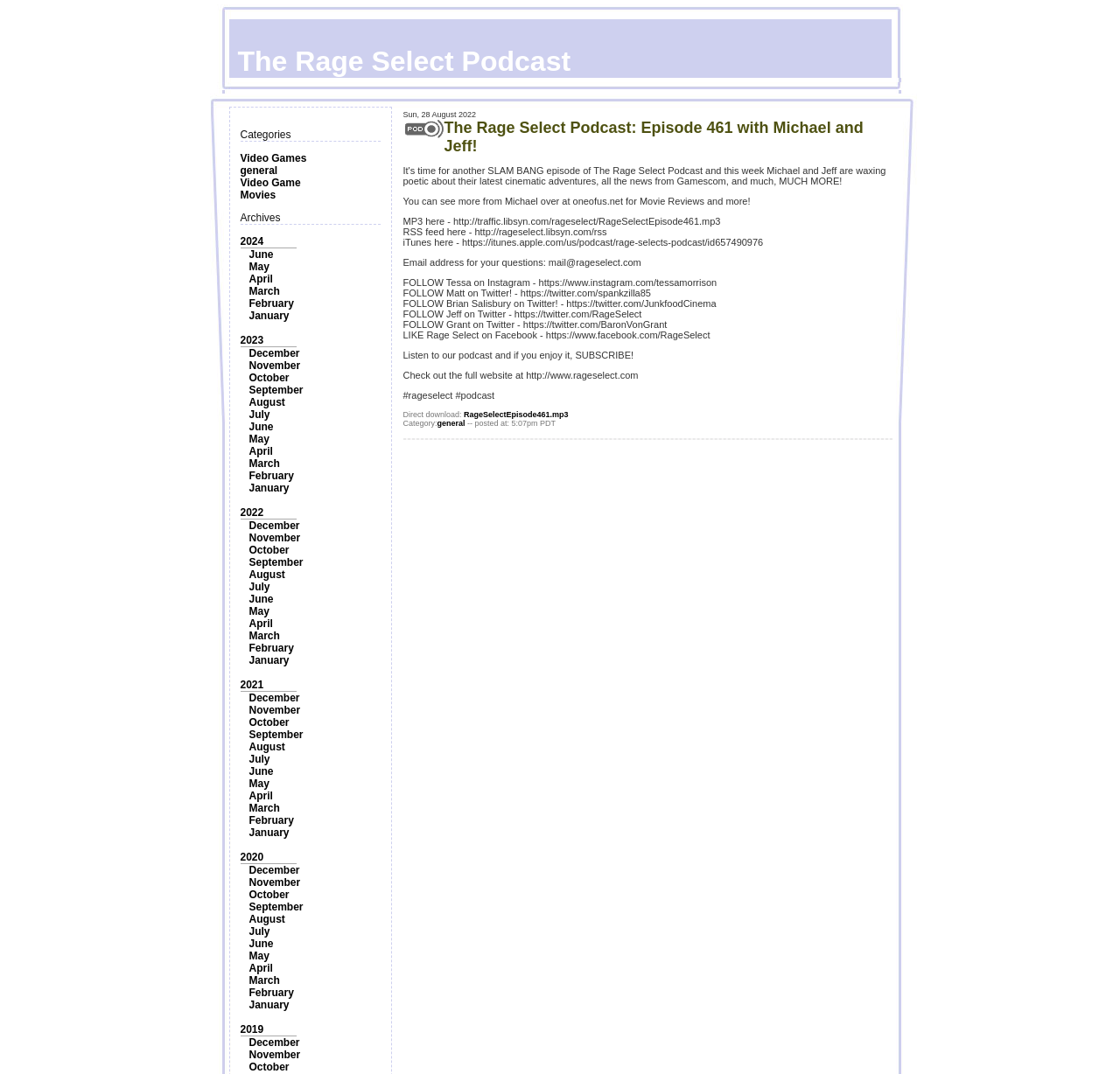What is the date of the podcast episode?
Respond to the question with a single word or phrase according to the image.

Sun, 28 August 2022